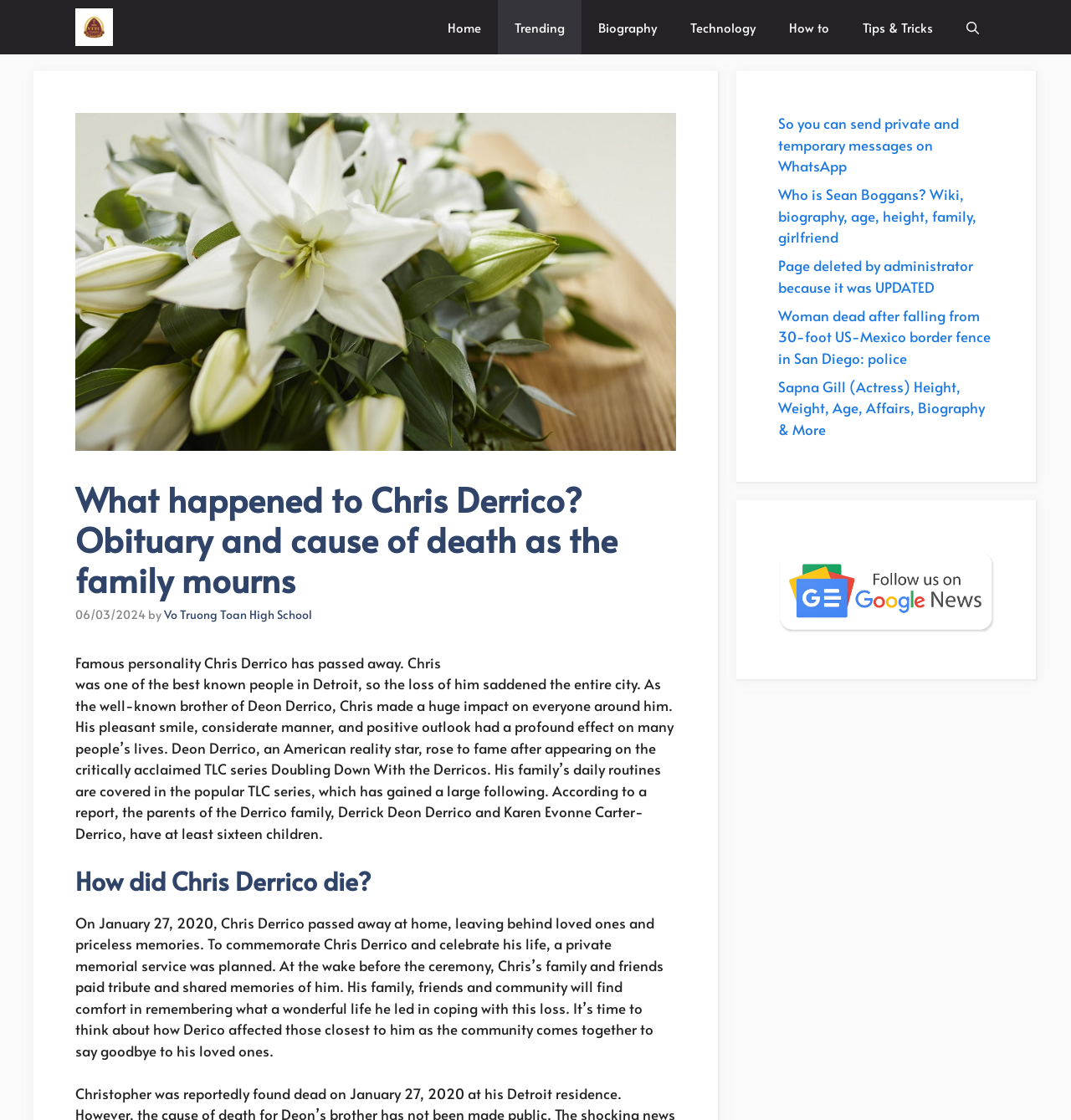Answer the question using only a single word or phrase: 
What is the name of the famous personality who passed away?

Chris Derrico